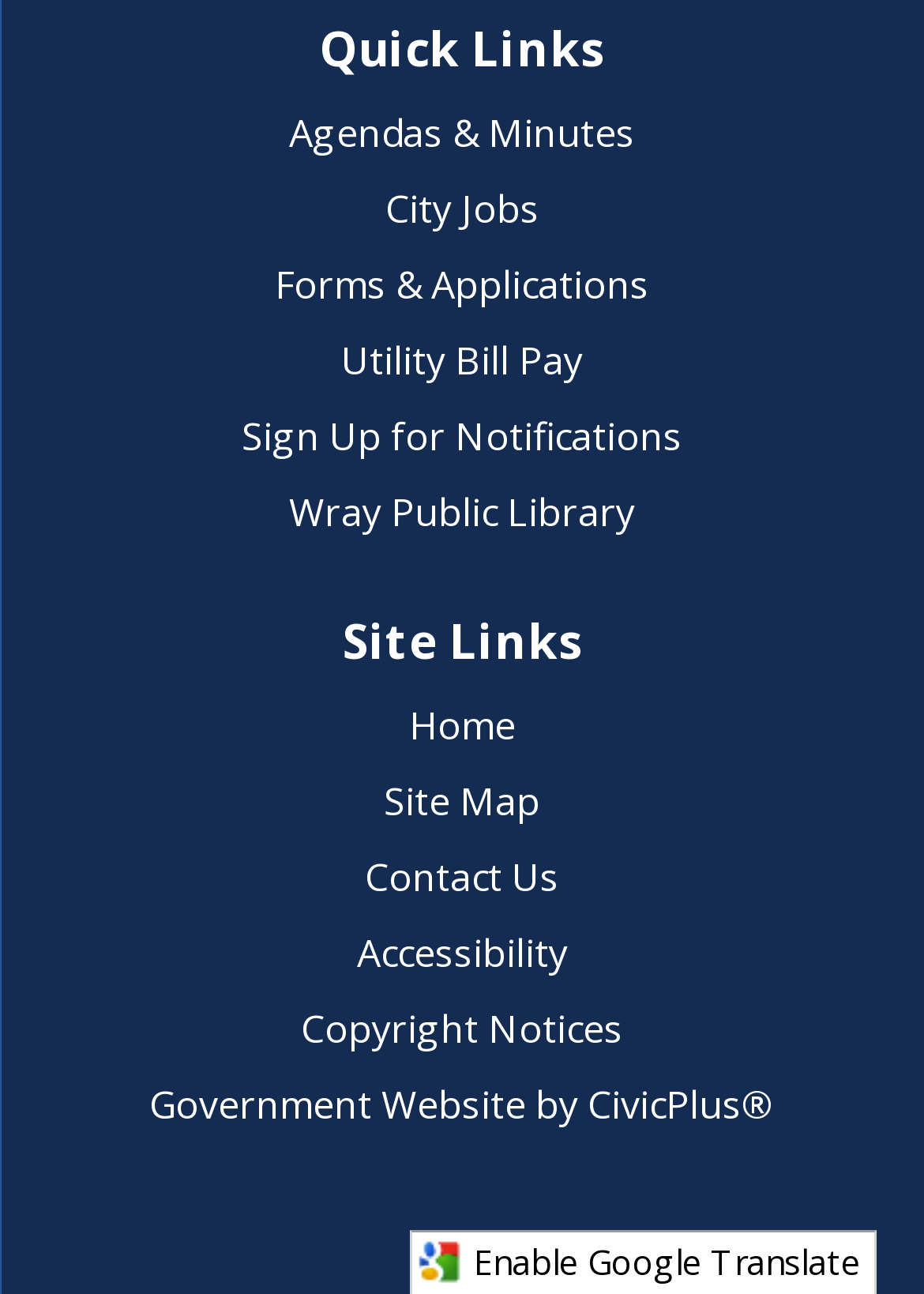Ascertain the bounding box coordinates for the UI element detailed here: "Agendas & Minutes". The coordinates should be provided as [left, top, right, bottom] with each value being a float between 0 and 1.

[0.313, 0.083, 0.687, 0.123]